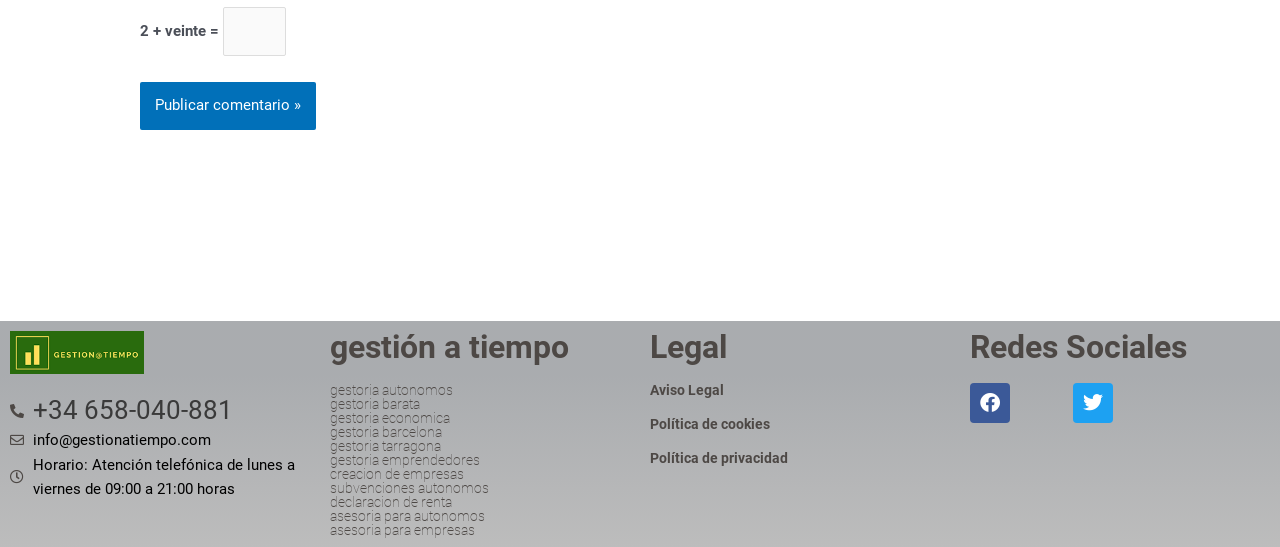By analyzing the image, answer the following question with a detailed response: What services does the company offer?

The services can be found in the link element with the text 'gestoria autonomos gestoria barata gestoria economica gestoria barcelona gestoria tarragona gestoria emprendedores creacion de empresas subvenciones autonomos declaracion de renta asesoria para autonomos asesoria para empresas', which is located below the company name.